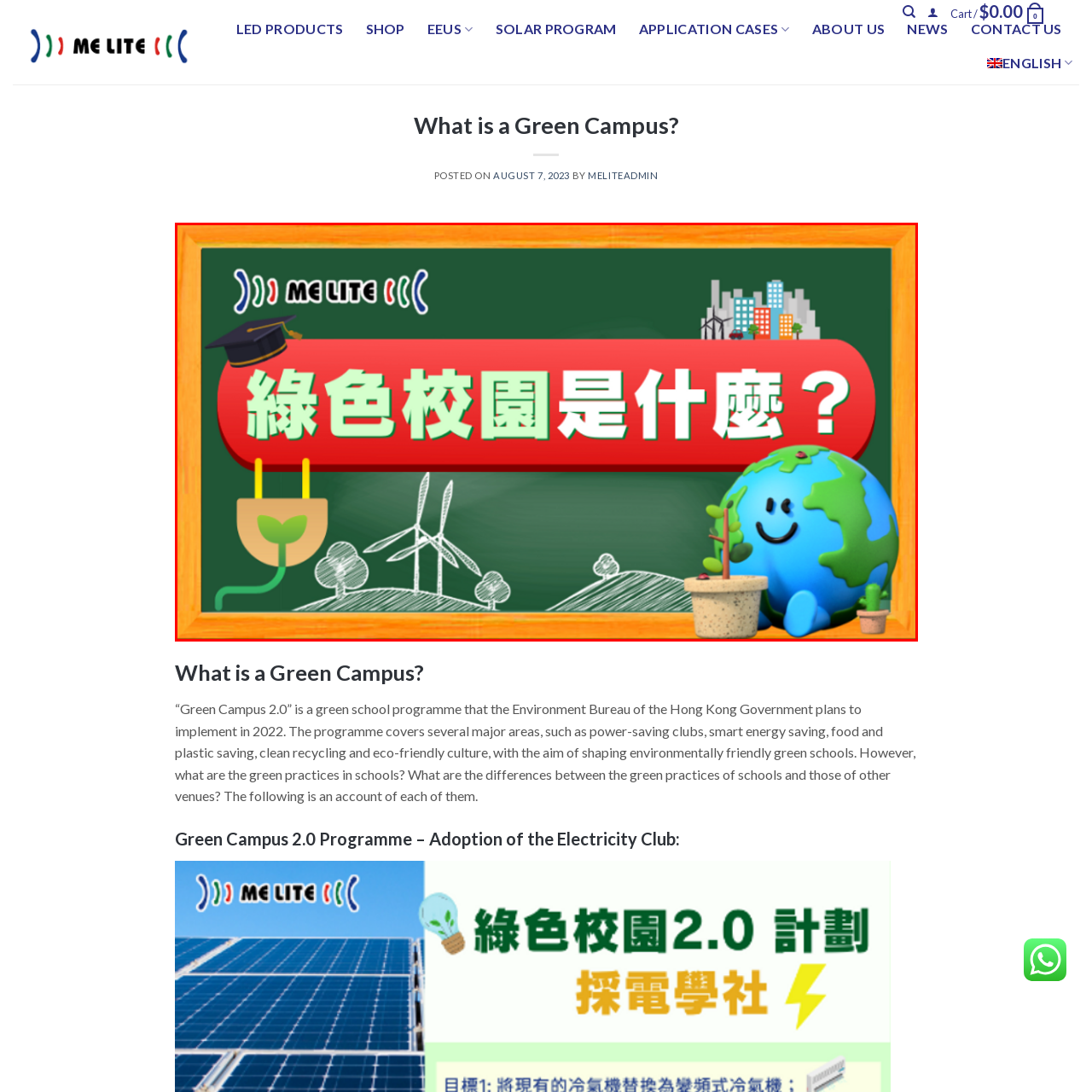Generate a comprehensive caption for the image section marked by the red box.

The image titled "What is a Green Campus?" features a vibrant educational theme designed to capture attention. Prominently displayed is the phrase "綠色校園是什麼?" (What is a Green Campus?) in bold, green letters against a bright red background, symbolizing the importance of environmental awareness in education. Surrounding the text are playful illustrations, including a smiling Earth character, wind turbines, plants, and urban buildings, emphasizing sustainability and eco-friendliness. A graduation cap rests at the top, suggesting an academic focus on green practices. The entire scene is framed within a wooden border, reminiscent of a chalkboard, enhancing the educational atmosphere of the image.